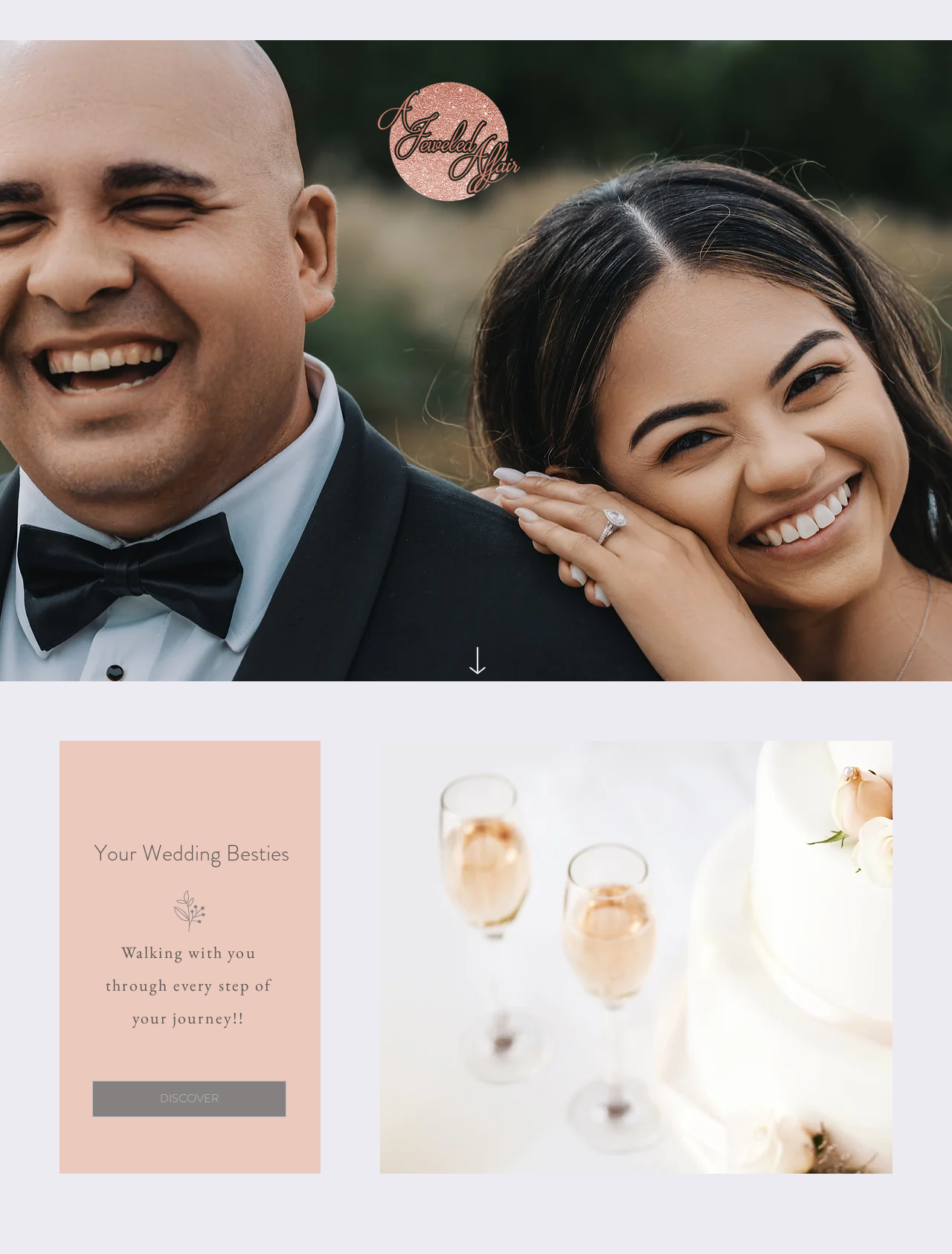Provide a one-word or short-phrase answer to the question:
How many images are on the webpage?

4